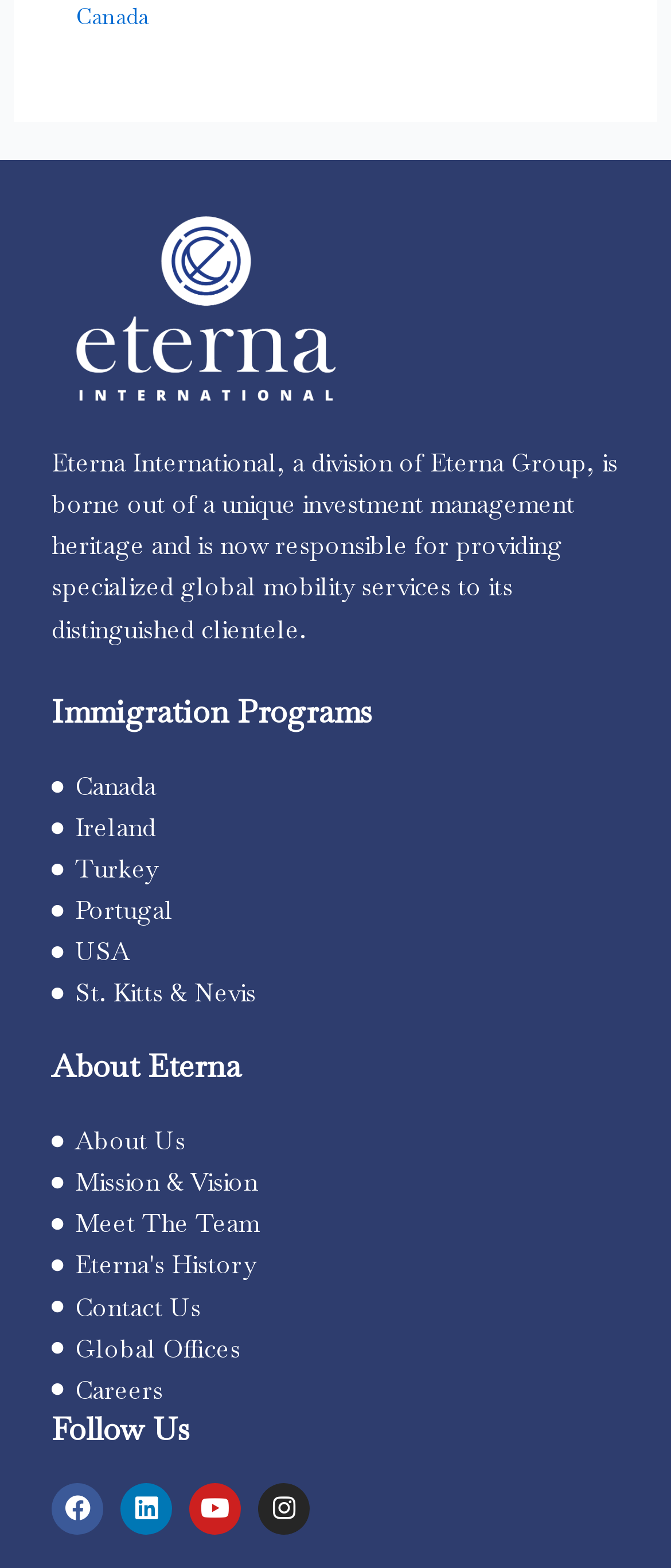Determine the bounding box coordinates of the clickable element to achieve the following action: 'Explore immigration programs in Ireland'. Provide the coordinates as four float values between 0 and 1, formatted as [left, top, right, bottom].

[0.077, 0.515, 0.974, 0.541]